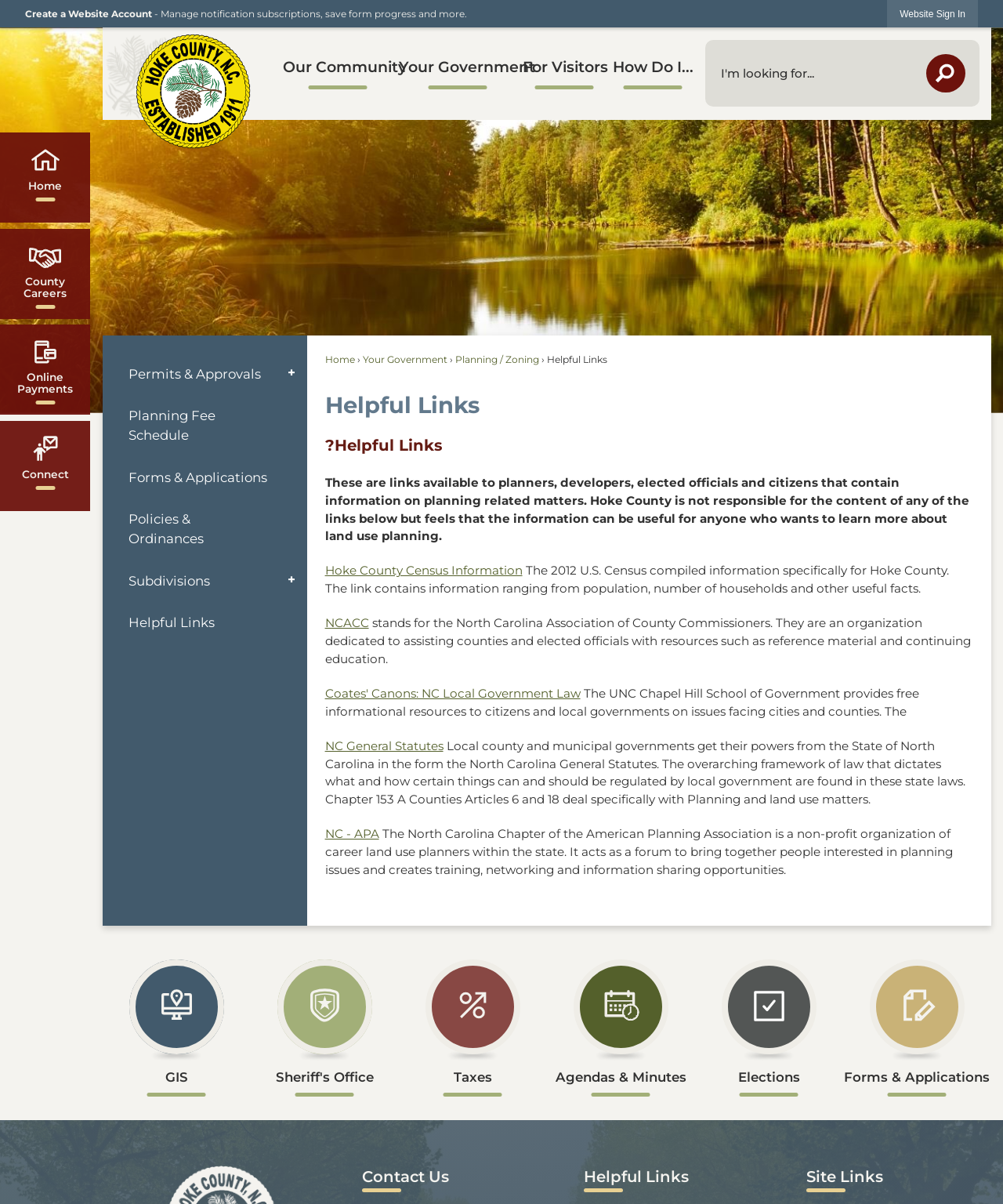Show the bounding box coordinates of the region that should be clicked to follow the instruction: "View GIS information."

[0.102, 0.793, 0.25, 0.911]